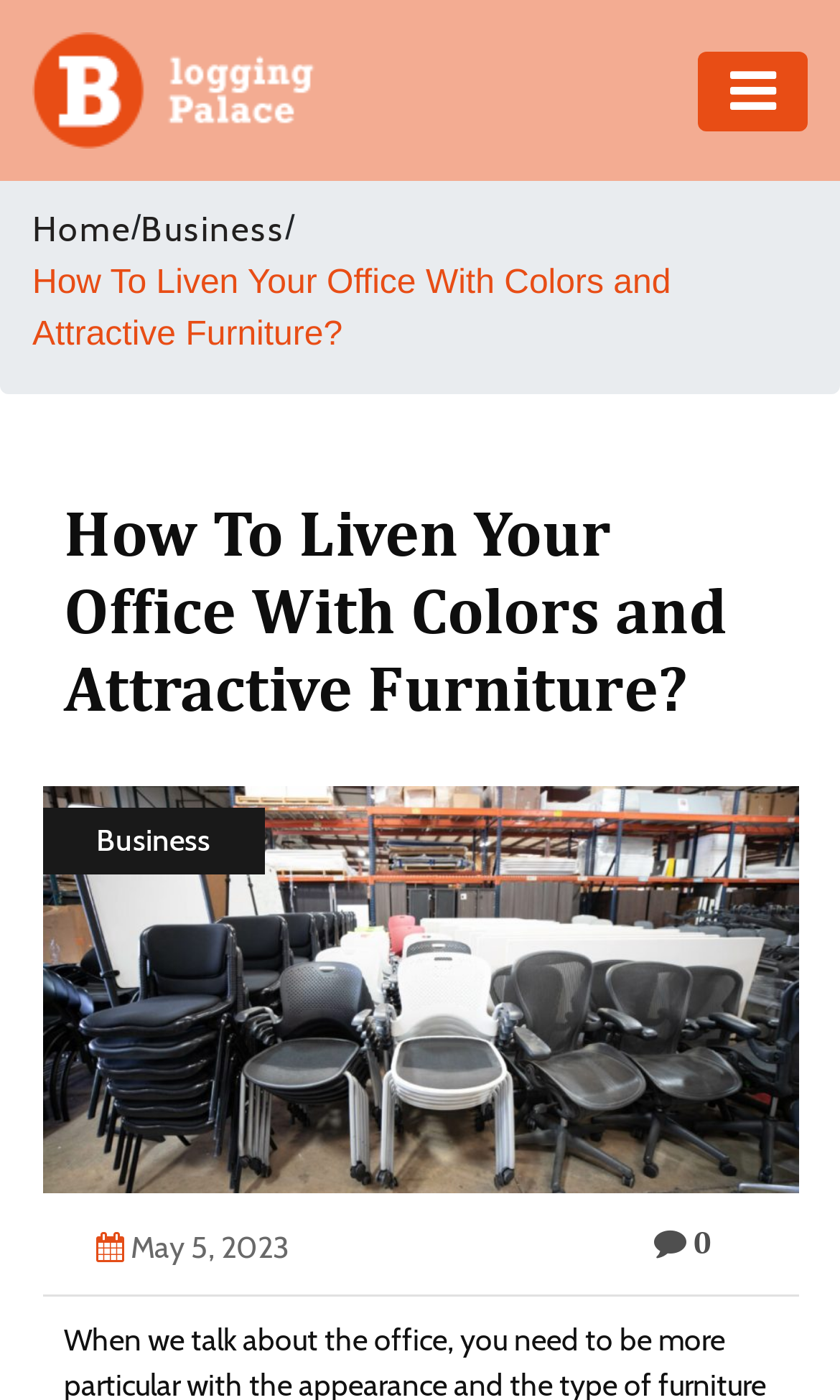Determine the bounding box coordinates of the clickable element to complete this instruction: "go to Adventure". Provide the coordinates in the format of four float numbers between 0 and 1, [left, top, right, bottom].

[0.0, 0.092, 0.21, 0.171]